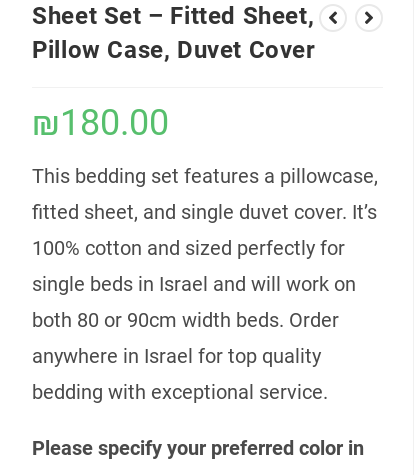What sizes of single beds does the bedding set accommodate?
Refer to the screenshot and respond with a concise word or phrase.

80cm and 90cm widths